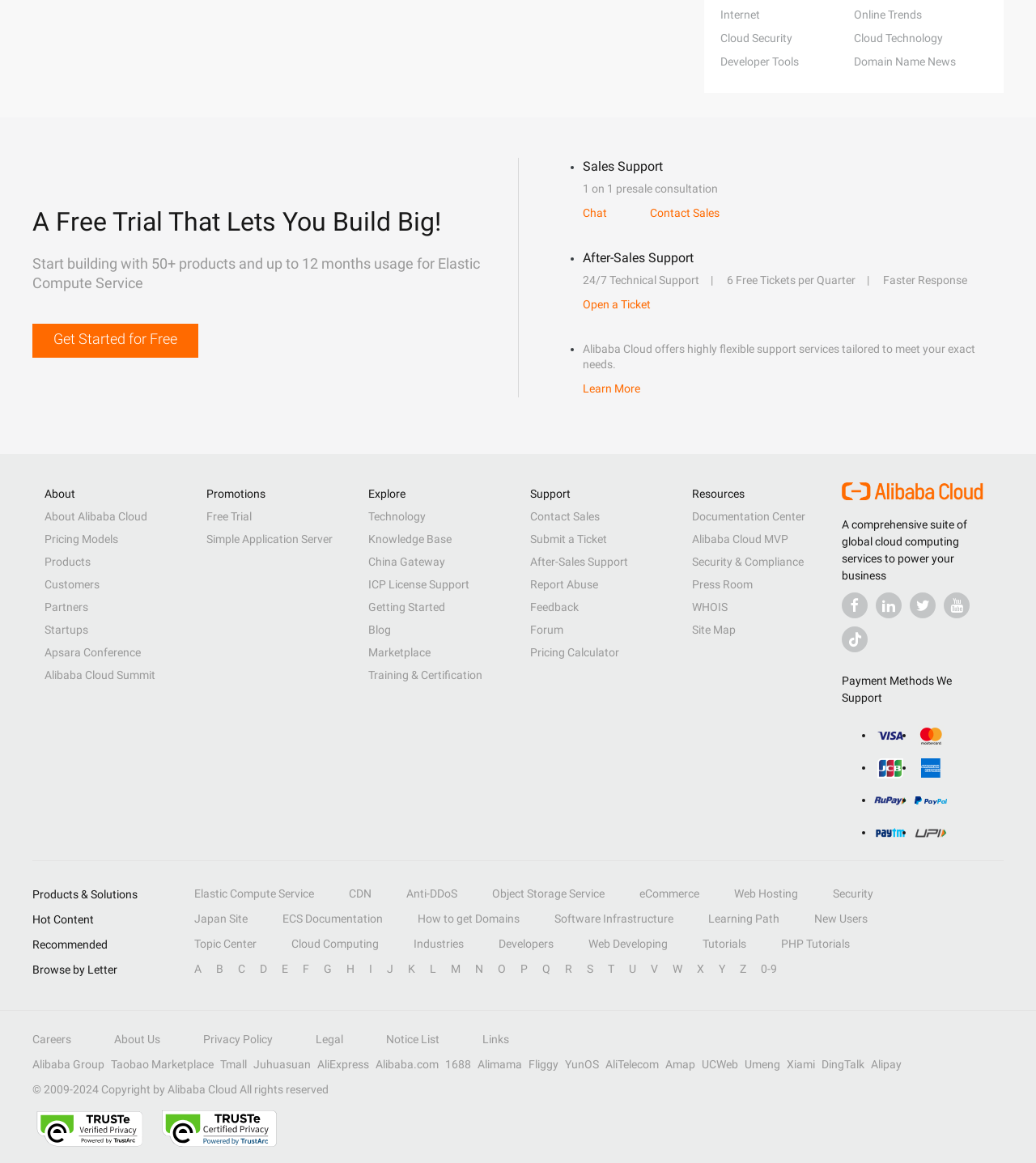Show me the bounding box coordinates of the clickable region to achieve the task as per the instruction: "Learn more about Alibaba Cloud's support services".

[0.562, 0.328, 0.618, 0.34]